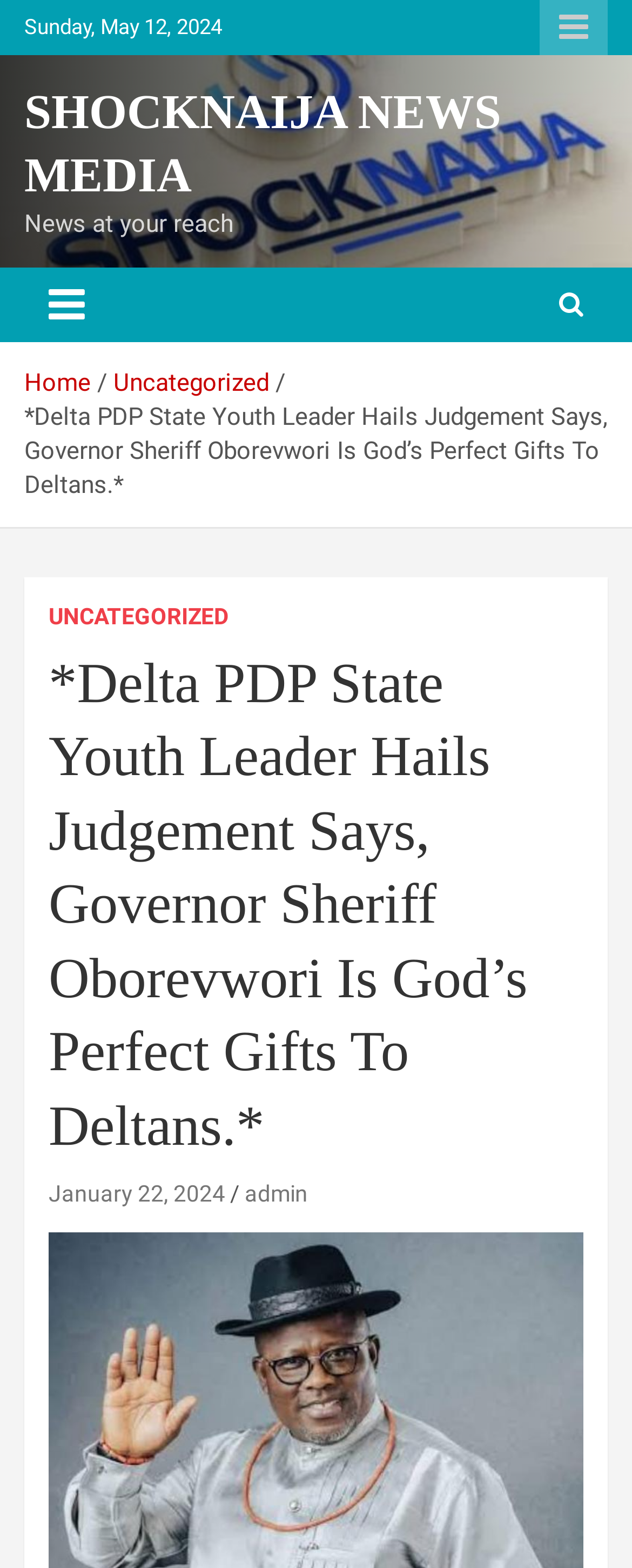Locate the bounding box coordinates of the element that needs to be clicked to carry out the instruction: "Go to home page". The coordinates should be given as four float numbers ranging from 0 to 1, i.e., [left, top, right, bottom].

[0.038, 0.235, 0.144, 0.254]